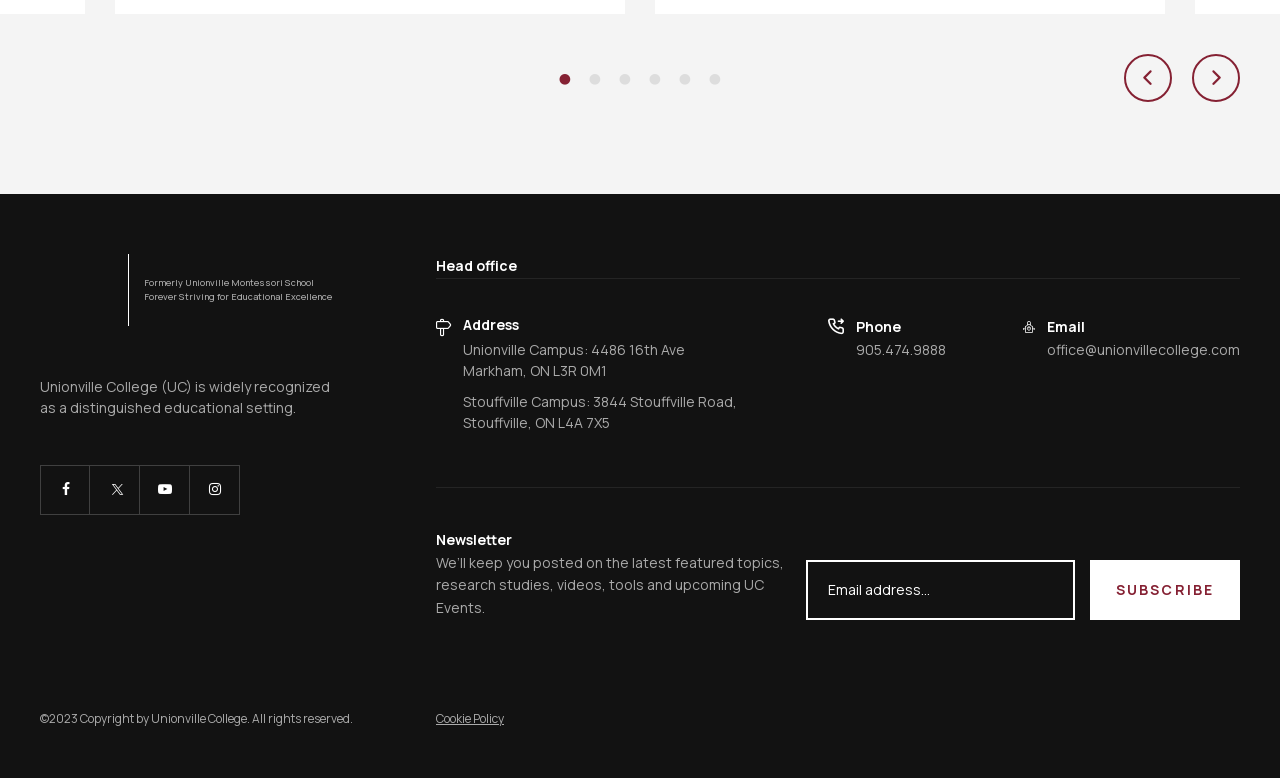Determine the bounding box coordinates of the clickable area required to perform the following instruction: "Enter email address". The coordinates should be represented as four float numbers between 0 and 1: [left, top, right, bottom].

[0.63, 0.72, 0.84, 0.797]